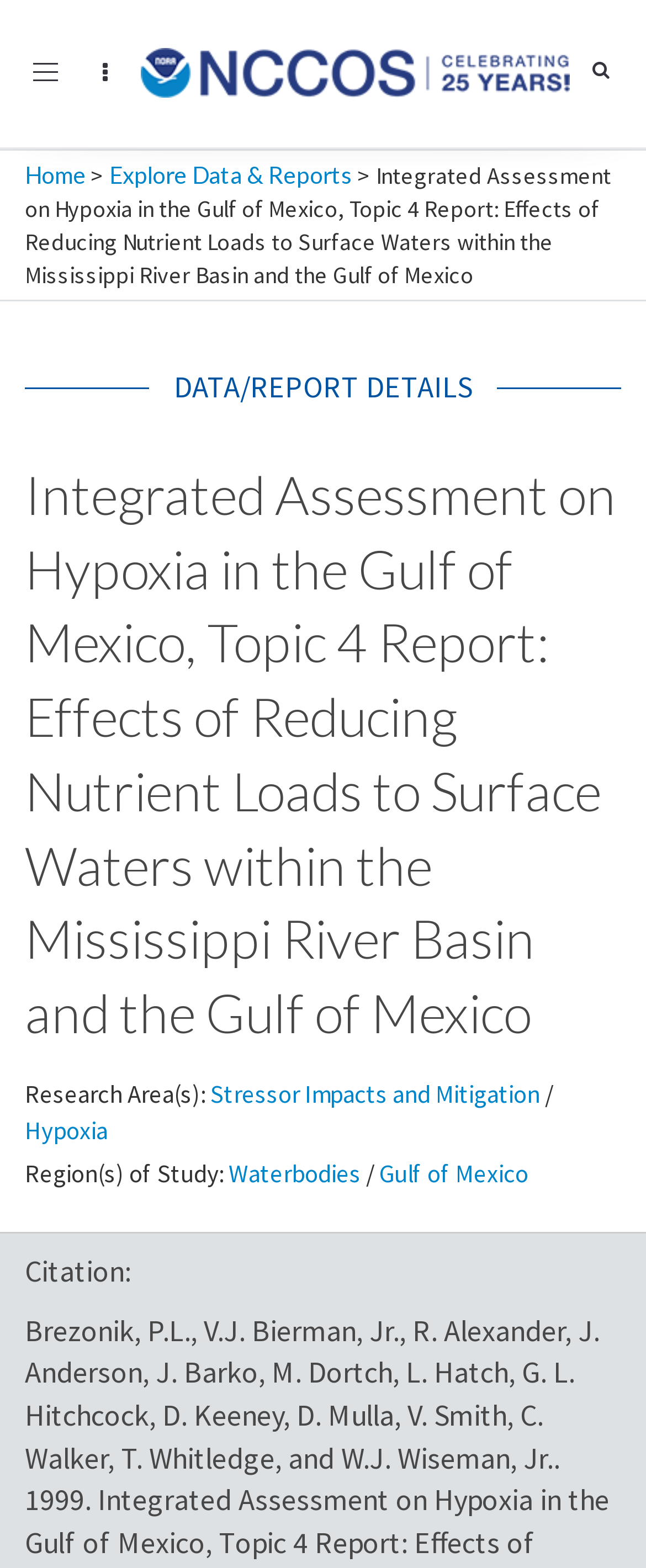What region is studied in the report?
Refer to the image and respond with a one-word or short-phrase answer.

Gulf of Mexico